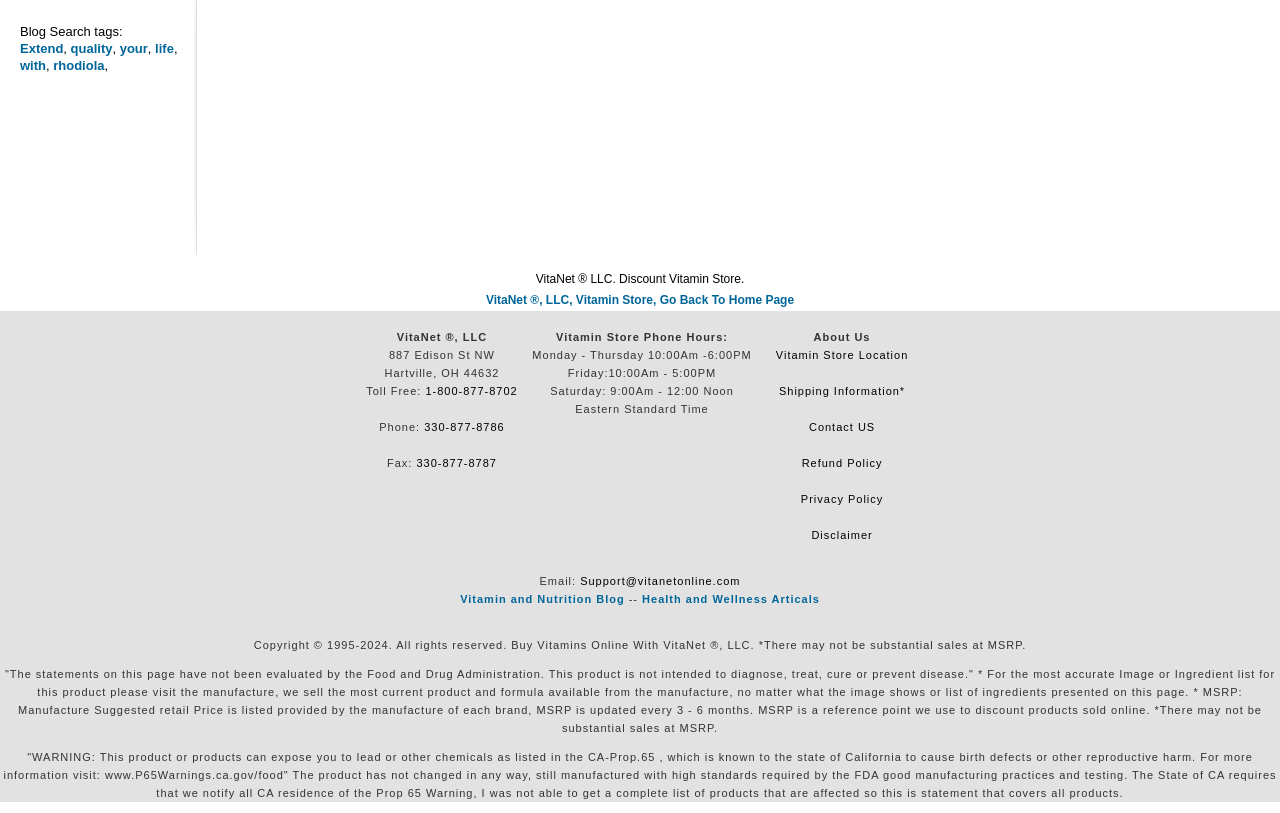What is the name of the vitamin store?
Provide a concise answer using a single word or phrase based on the image.

VitaNet